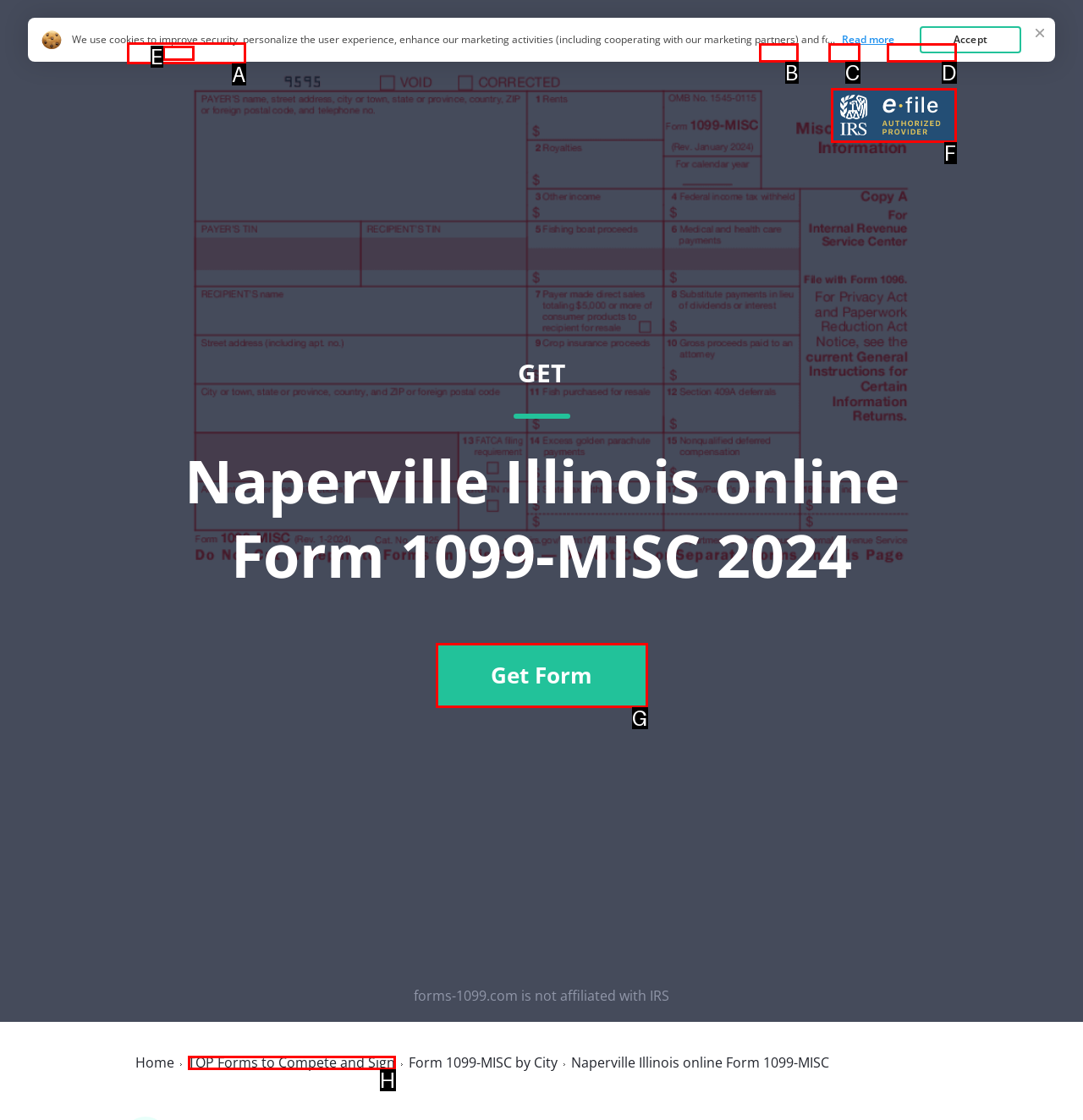Select the HTML element that fits the following description: Bylaws & Policies
Provide the letter of the matching option.

None